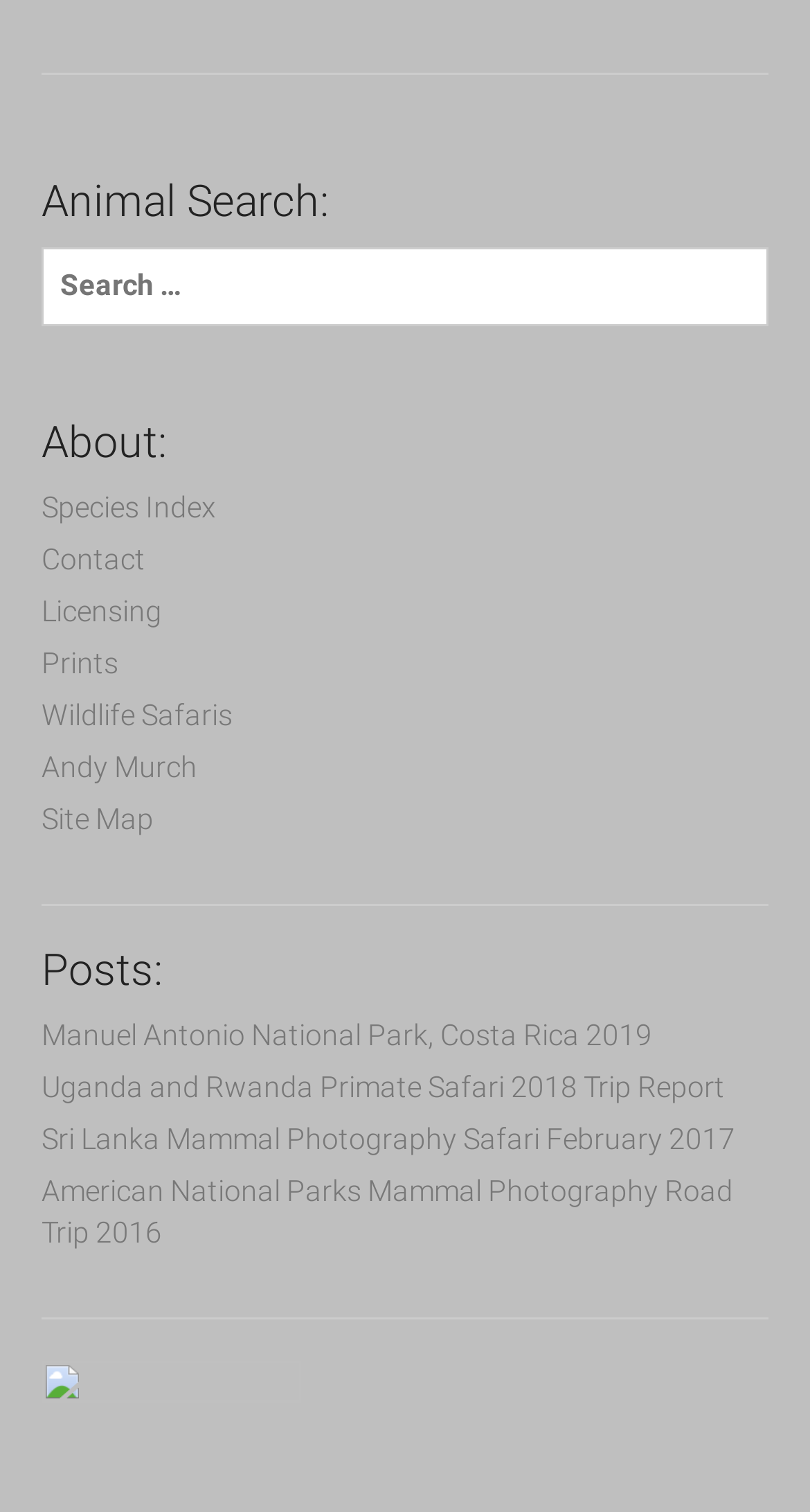Please find the bounding box coordinates of the element's region to be clicked to carry out this instruction: "View wildlife safari information".

[0.051, 0.462, 0.287, 0.484]